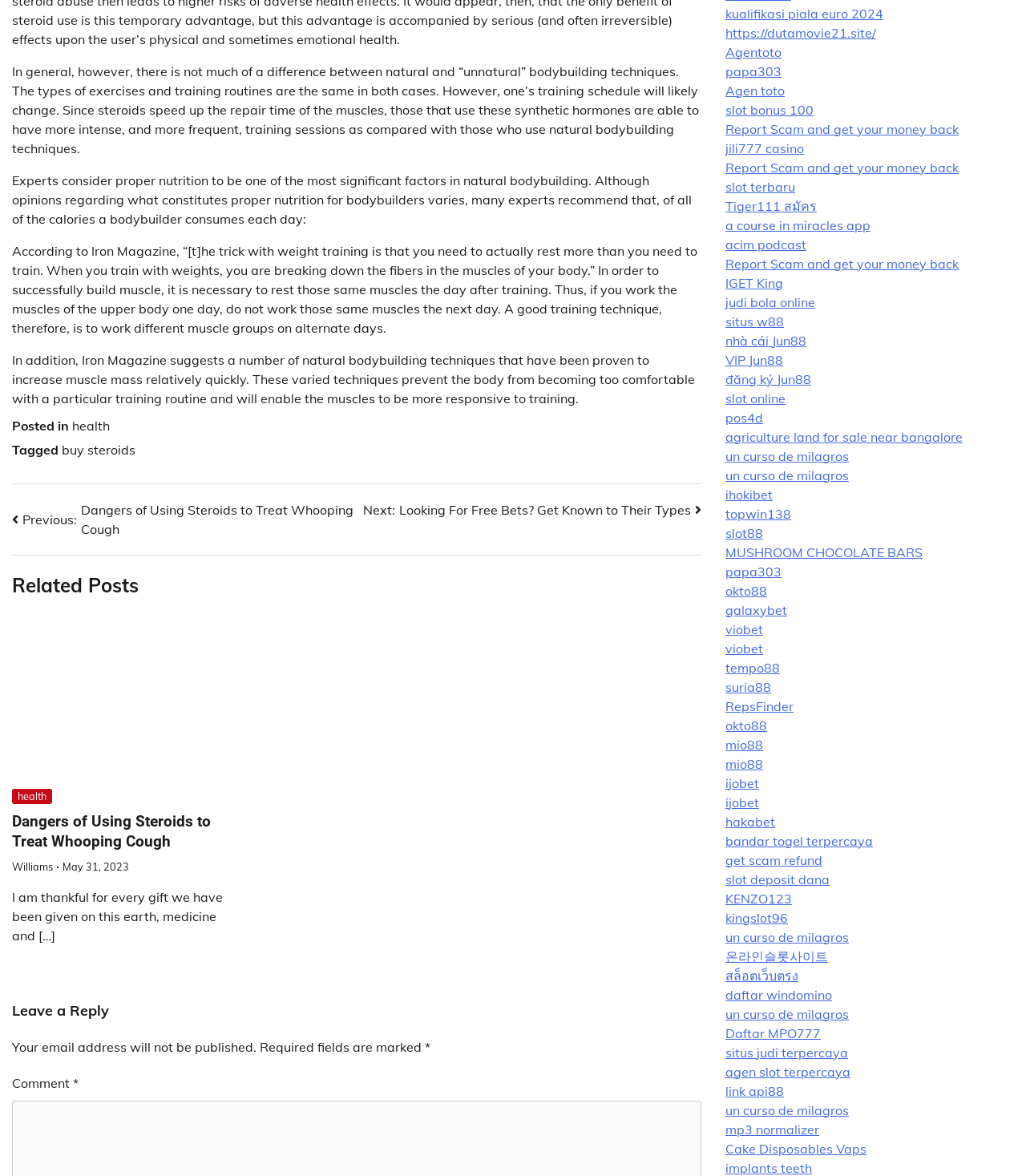Provide the bounding box coordinates for the area that should be clicked to complete the instruction: "Click on the 'Previous: Dangers of Using Steroids to Treat Whooping Cough' link".

[0.012, 0.425, 0.348, 0.458]